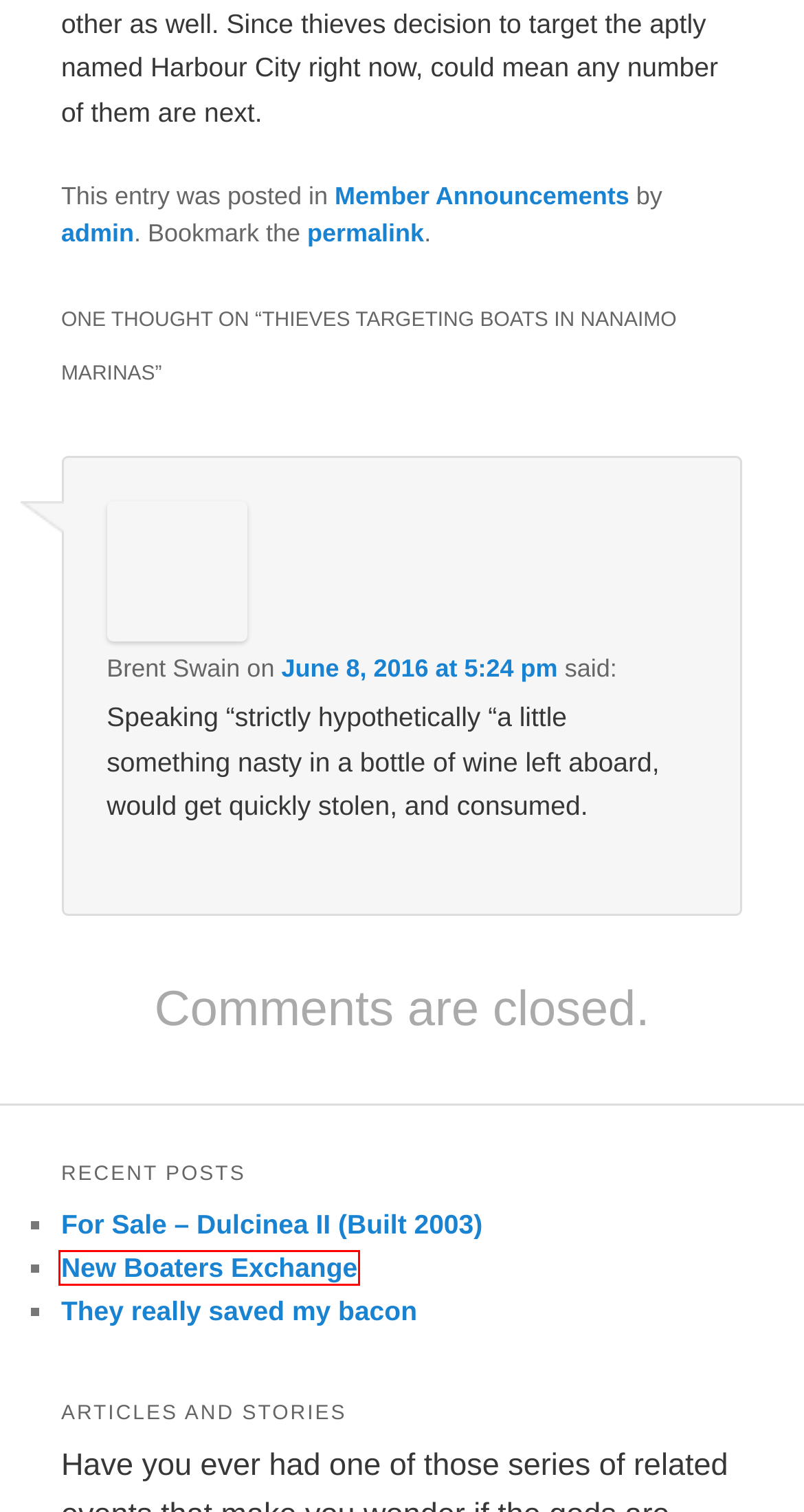You are provided with a screenshot of a webpage highlighting a UI element with a red bounding box. Choose the most suitable webpage description that matches the new page after clicking the element in the bounding box. Here are the candidates:
A. About Us | BCNR
B. 2016 Massive Marine Garage Sale | BCNR
C. For Sale – Dulcinea II (Built 2003) | BCNR
D. They really saved my bacon | BCNR
E. SquirrelMail - Login
F. New Boaters Exchange | BCNR
G. Blog Tool, Publishing Platform, and CMS – WordPress.org
H. Member Announcements | BCNR

F